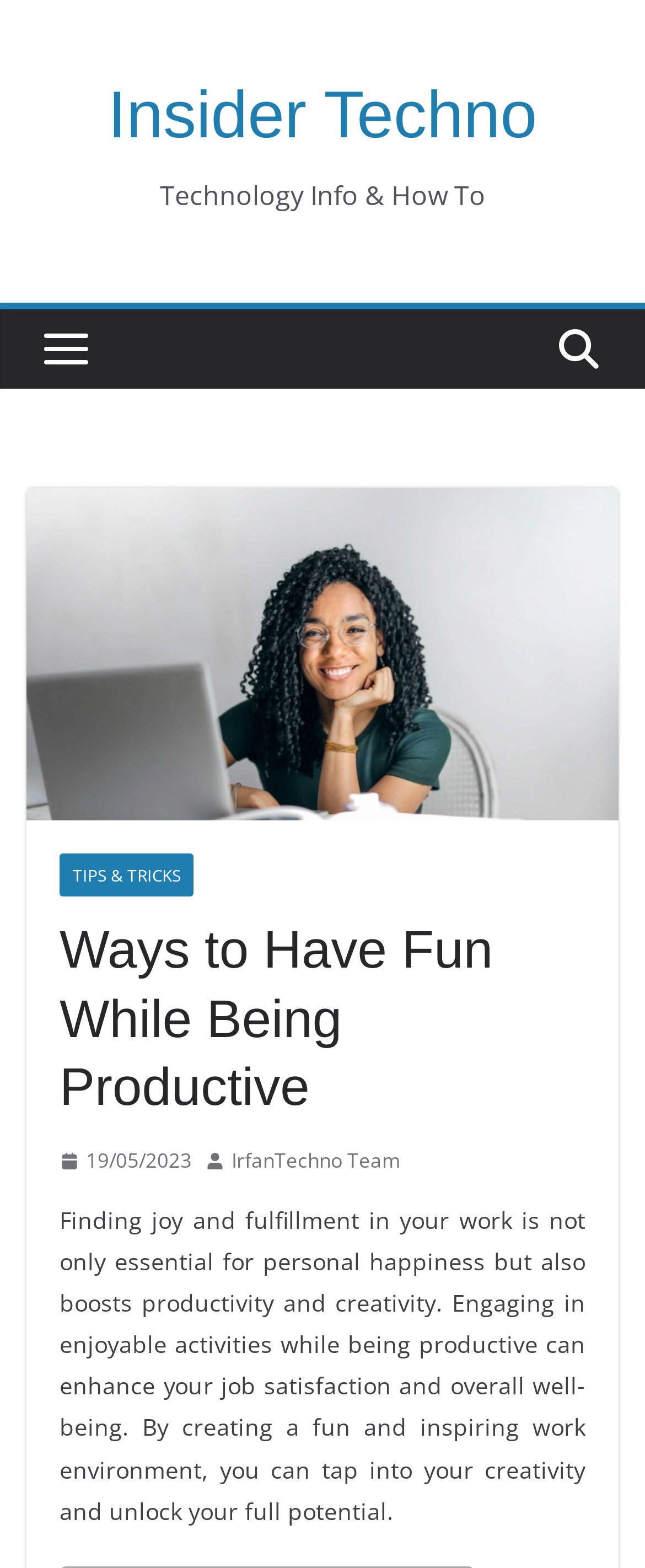What is the purpose of creating a fun work environment?
Answer with a single word or short phrase according to what you see in the image.

to tap into creativity and unlock full potential